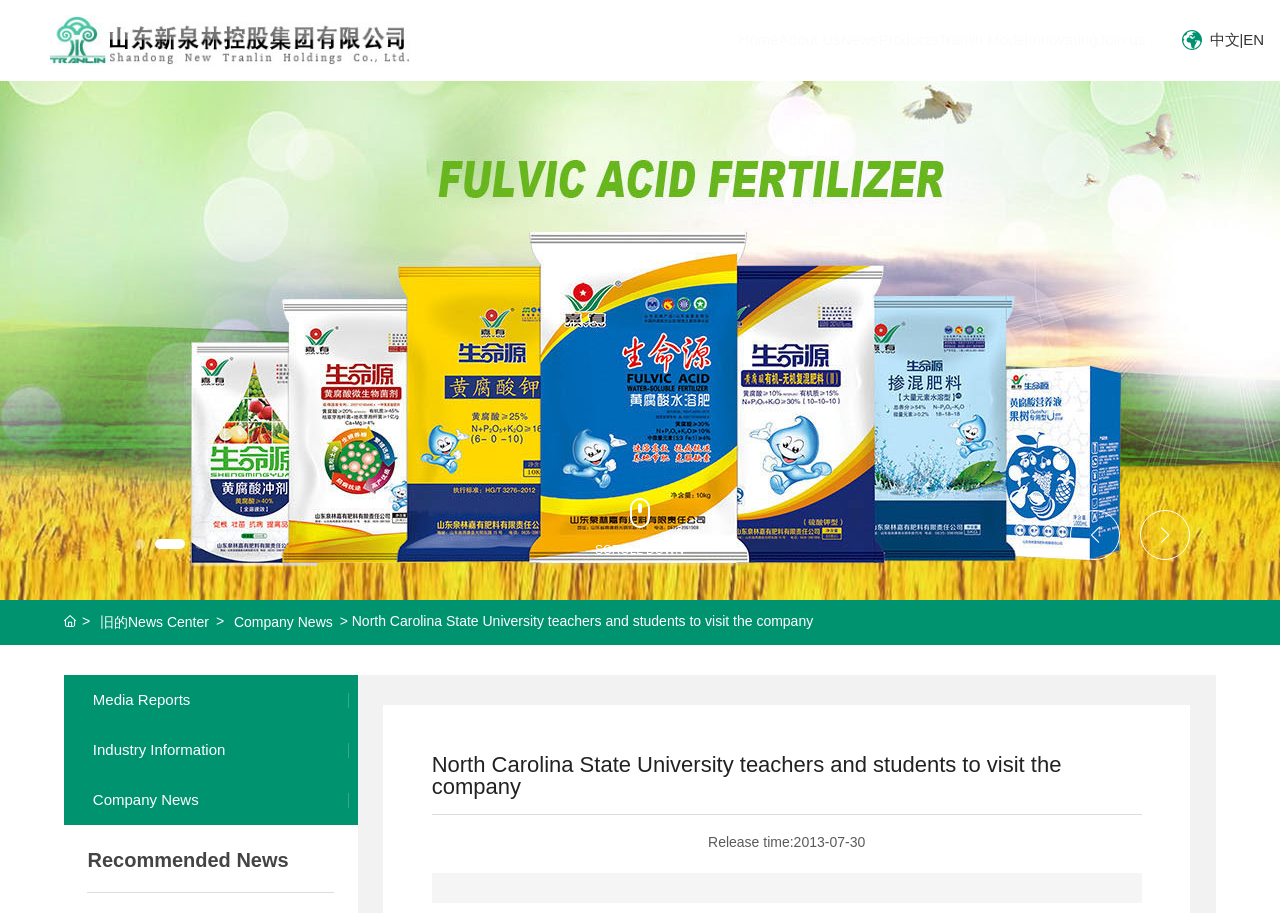Respond to the question below with a single word or phrase:
How many language options are available?

2